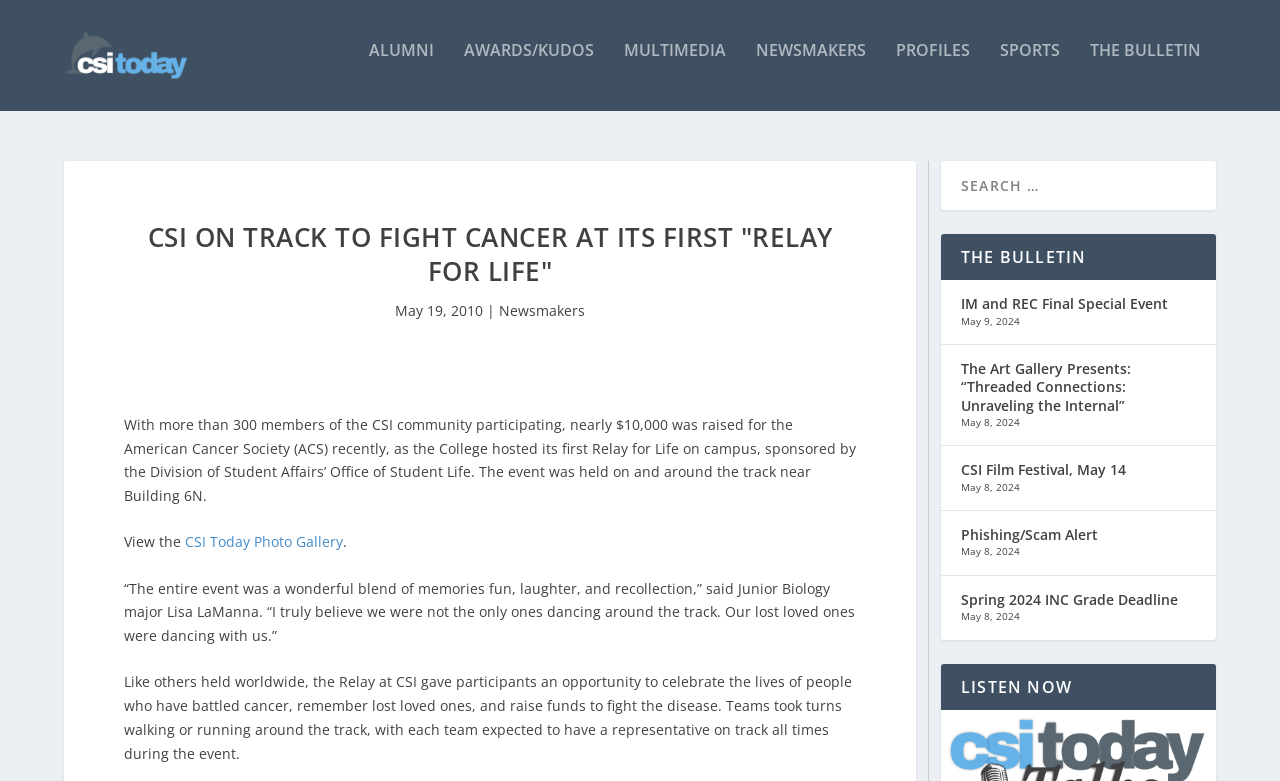Please find the bounding box coordinates in the format (top-left x, top-left y, bottom-right x, bottom-right y) for the given element description. Ensure the coordinates are floating point numbers between 0 and 1. Description: GET STARTED

None